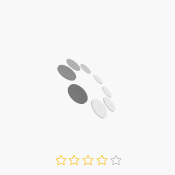Respond to the question below with a concise word or phrase:
What type of occasions is the event flower wall suitable for?

Weddings and corporate events